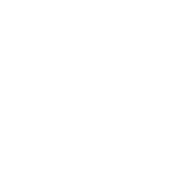What is the purpose of the webpage?
Give a detailed explanation using the information visible in the image.

The webpage likely highlights various aspects of the Waxahachie community, and the logo's placement suggests its significance in connecting visitors with the area's resources and activities, implying that the purpose of the webpage is to promote local organizations or events.